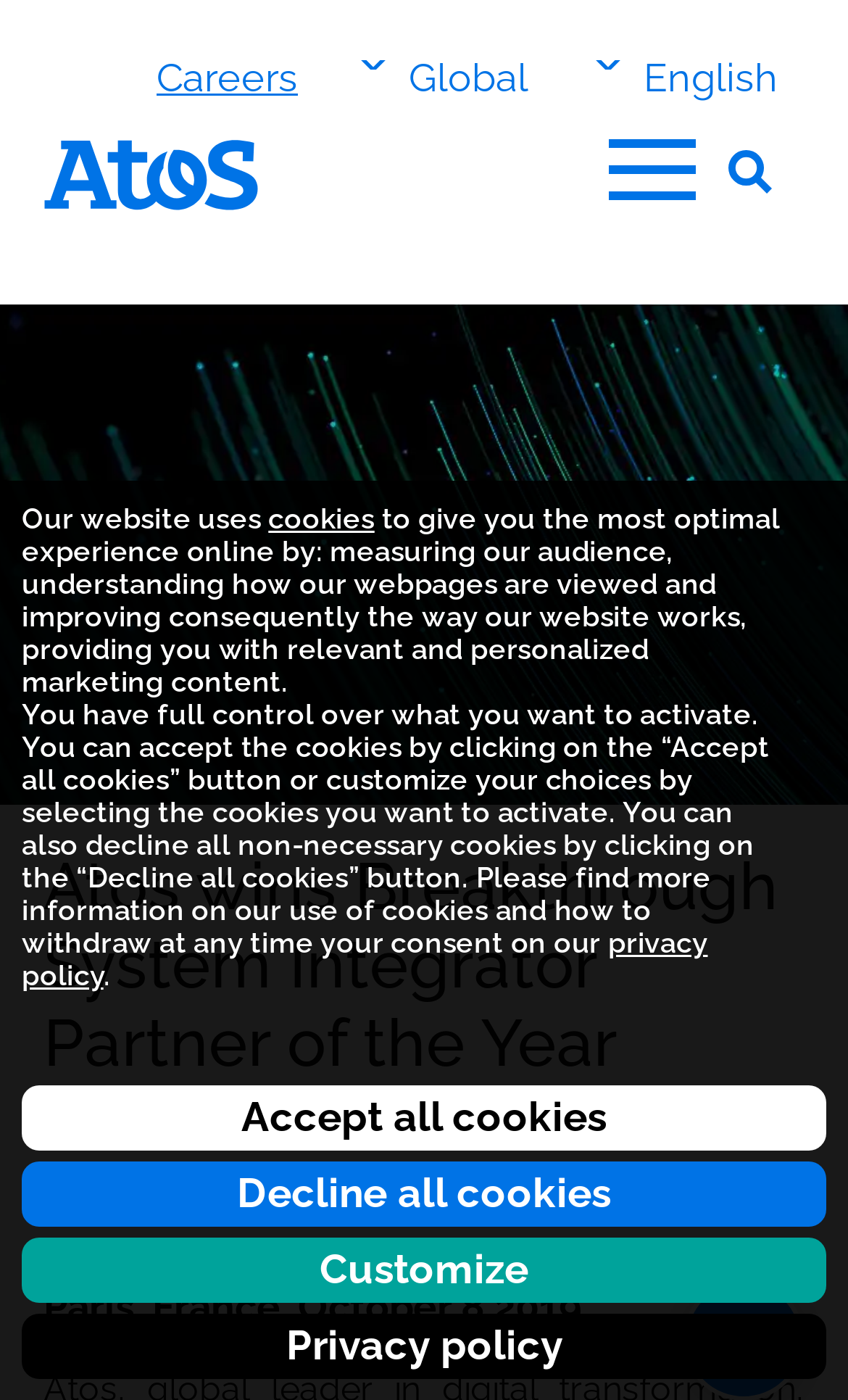Pinpoint the bounding box coordinates of the element you need to click to execute the following instruction: "Switch country or region". The bounding box should be represented by four float numbers between 0 and 1, in the format [left, top, right, bottom].

[0.397, 0.039, 0.628, 0.073]